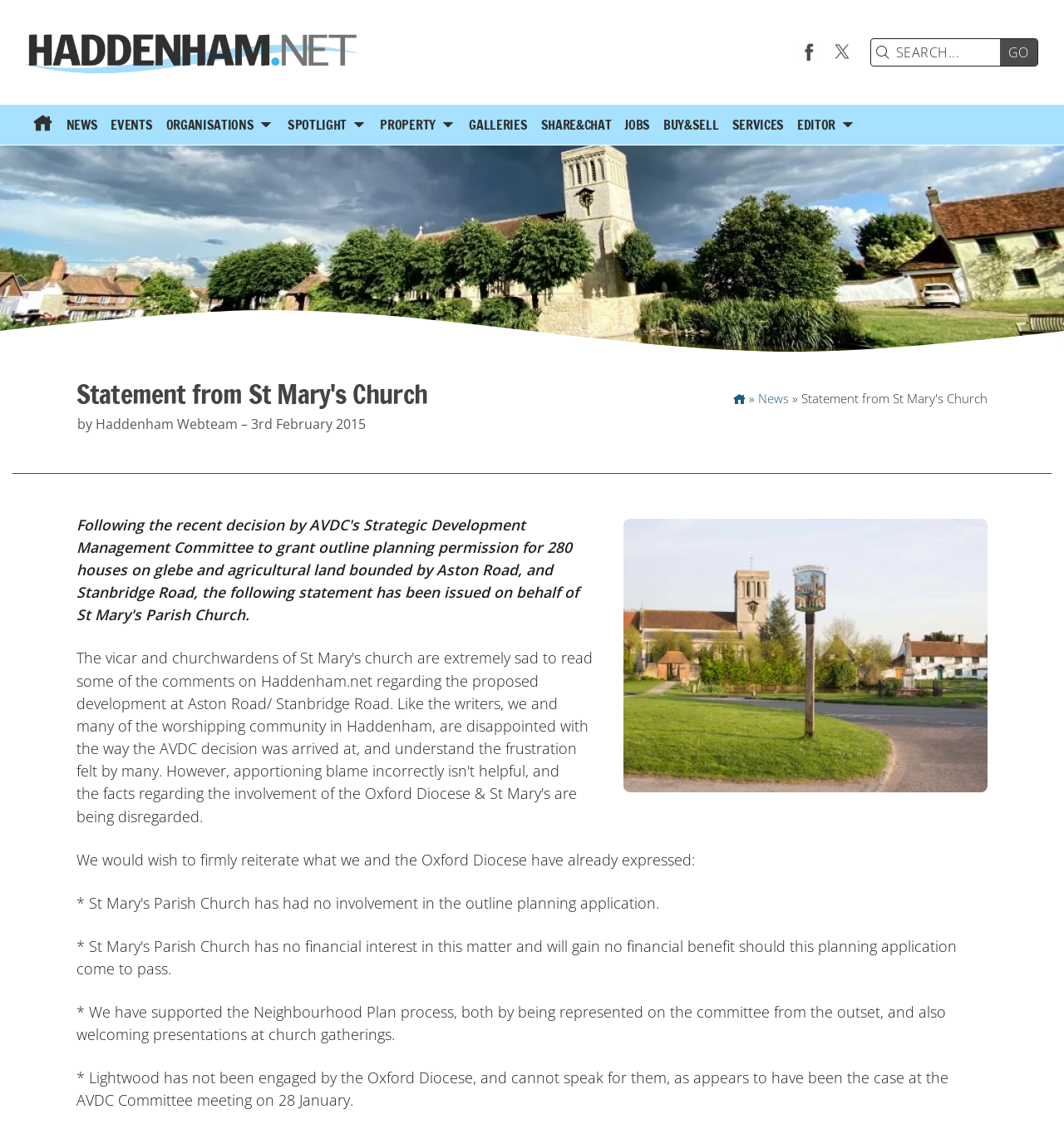Using the provided description: "parent_node:  value="GO"", find the bounding box coordinates of the corresponding UI element. The output should be four float numbers between 0 and 1, in the format [left, top, right, bottom].

[0.94, 0.035, 0.975, 0.058]